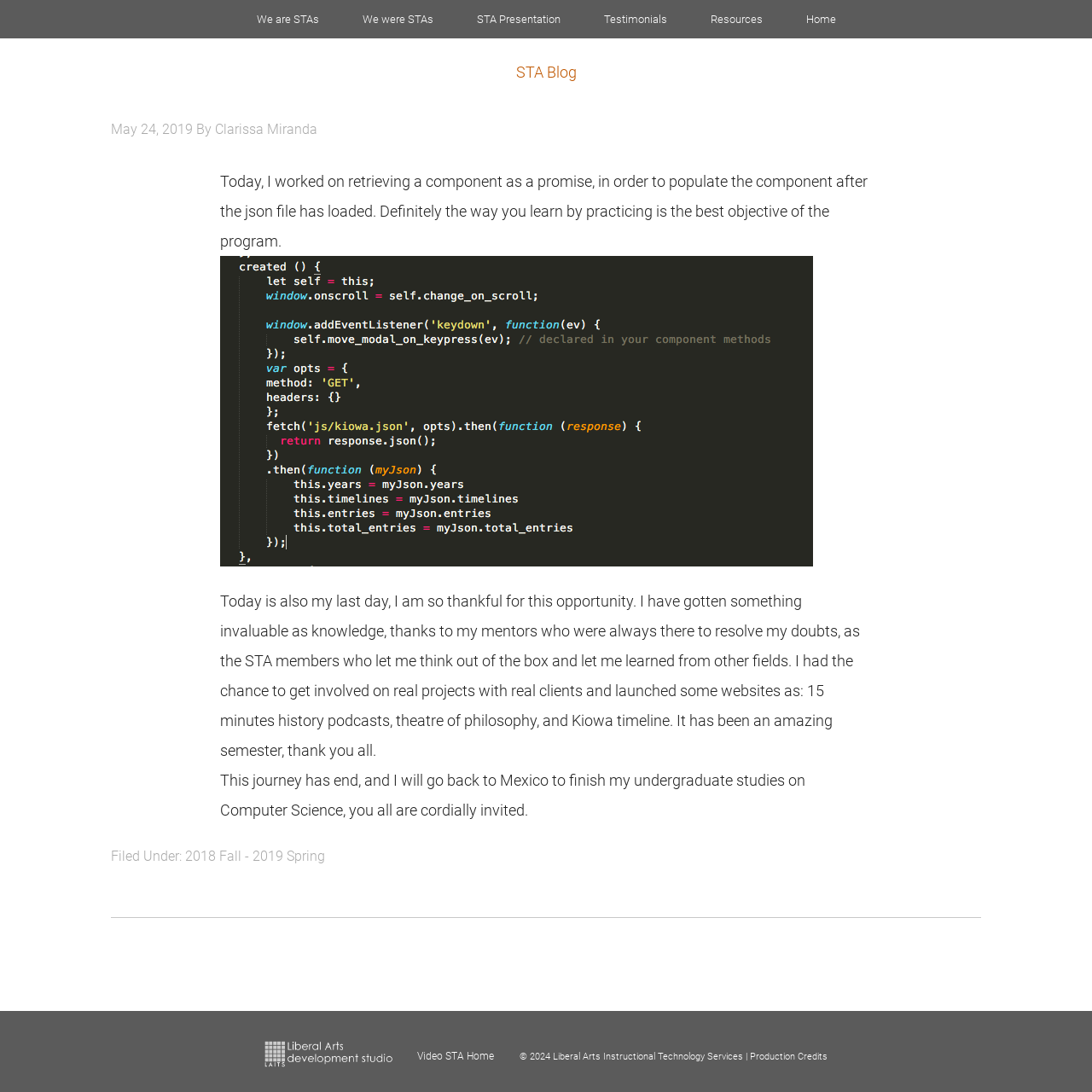Show the bounding box coordinates for the HTML element as described: "Home".

[0.719, 0.0, 0.784, 0.035]